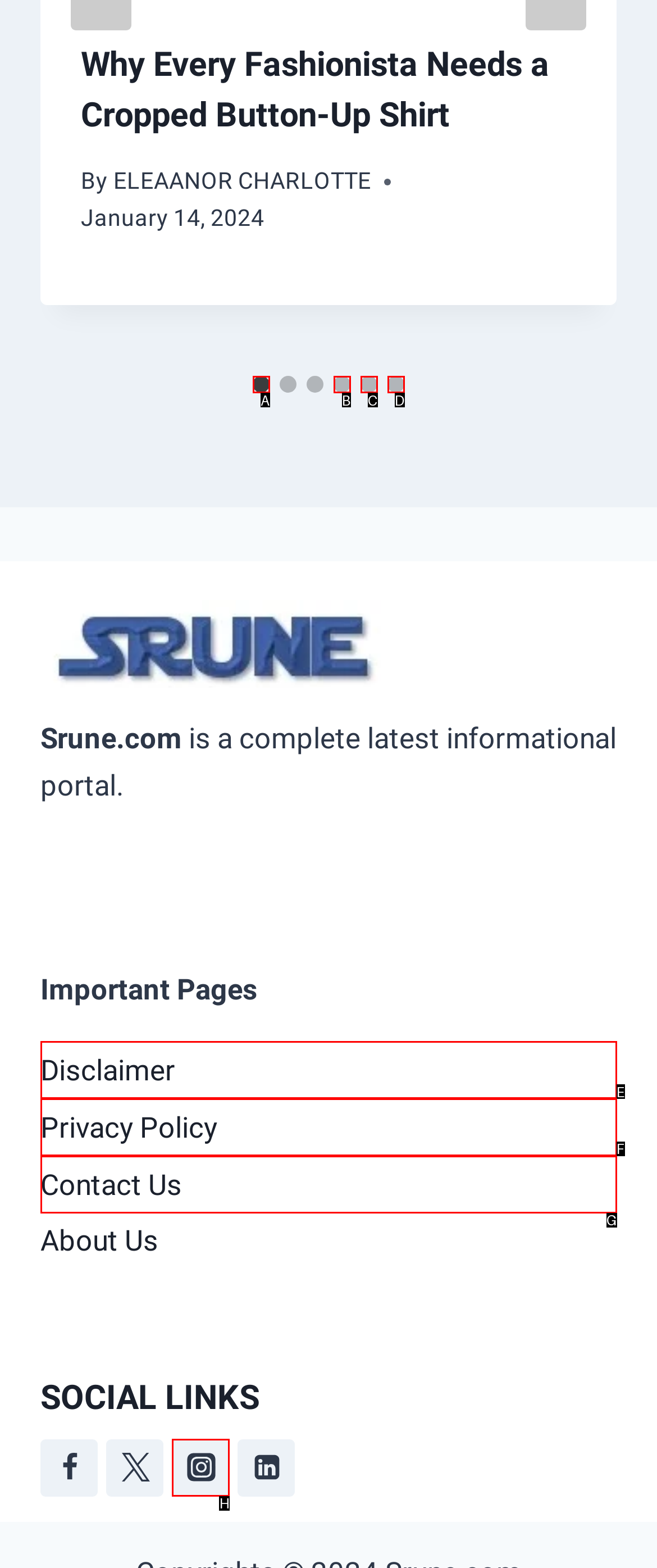Tell me which one HTML element best matches the description: Contact Us
Answer with the option's letter from the given choices directly.

G